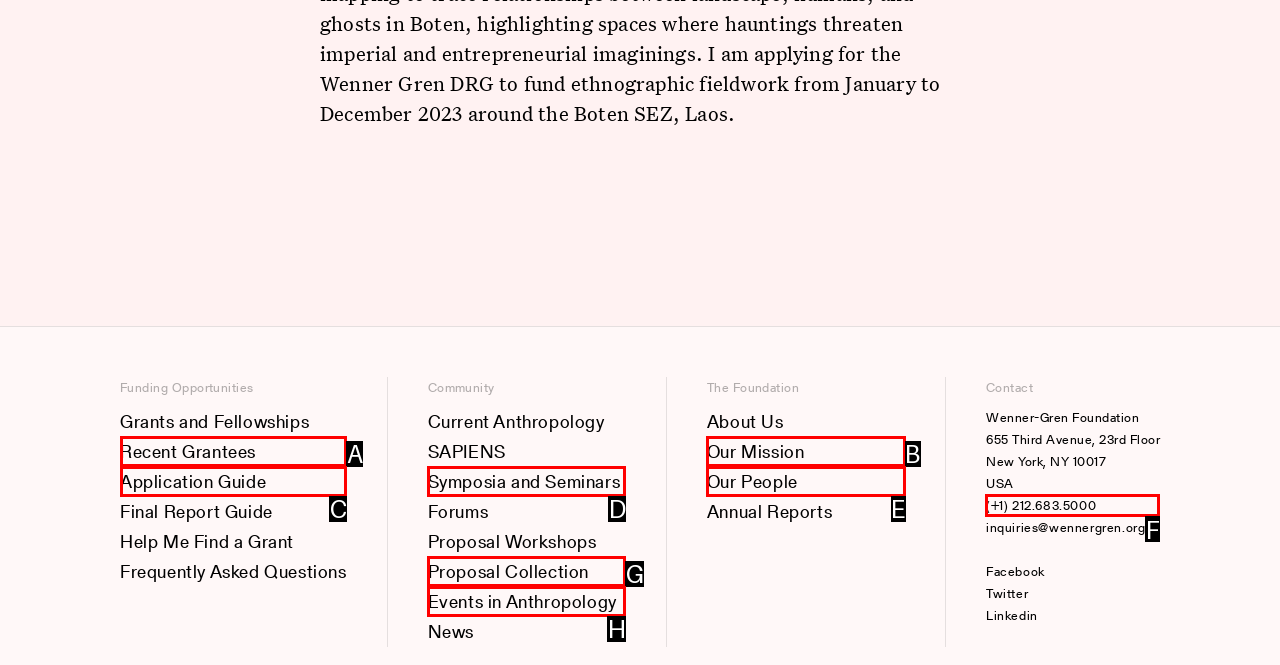Provide the letter of the HTML element that you need to click on to perform the task: Contact Wenner-Gren Foundation via phone.
Answer with the letter corresponding to the correct option.

F